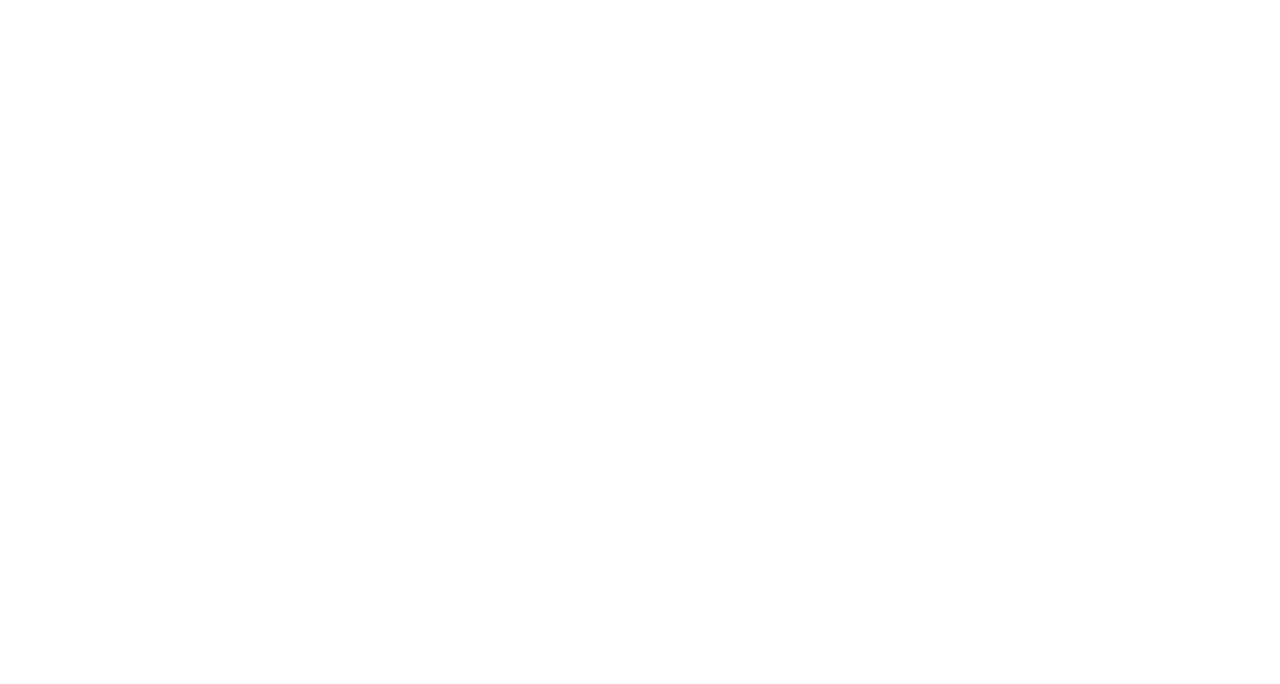Please locate the bounding box coordinates of the region I need to click to follow this instruction: "Contact us".

[0.357, 0.701, 0.422, 0.725]